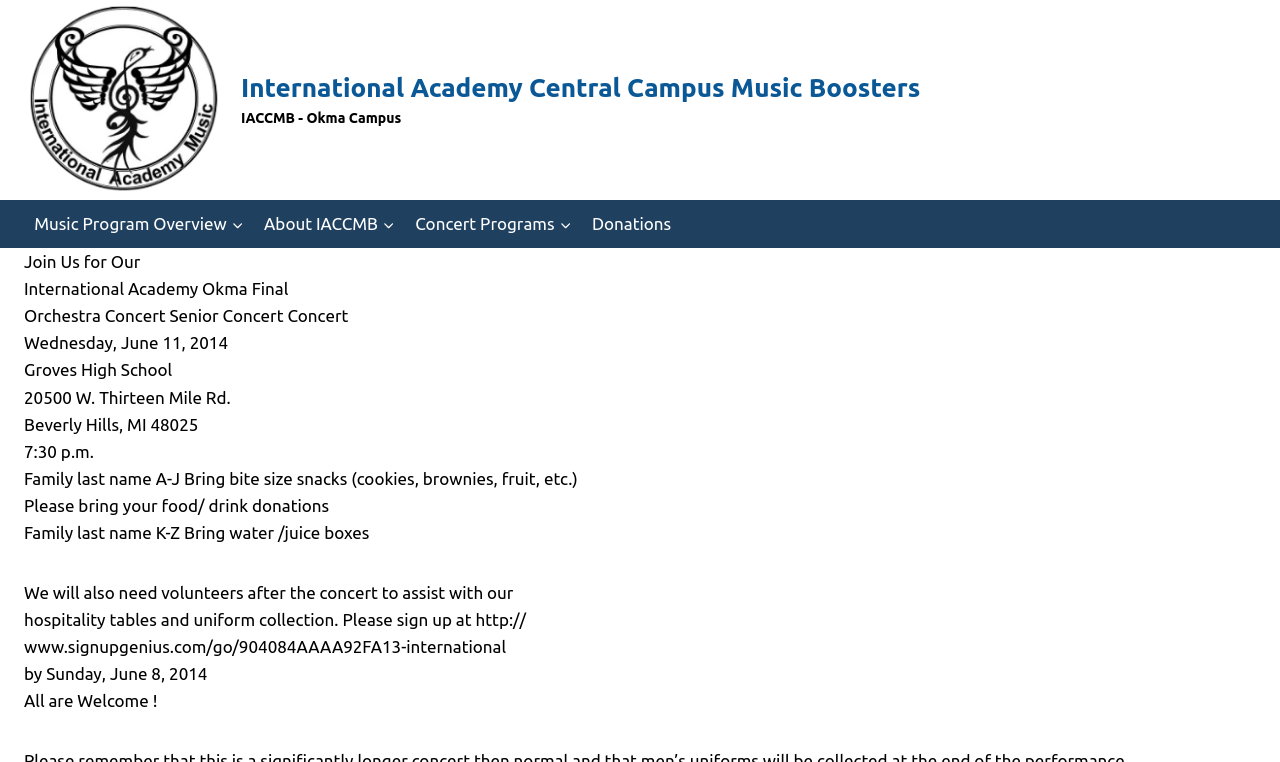What is the location of the concert?
Respond with a short answer, either a single word or a phrase, based on the image.

Groves High School